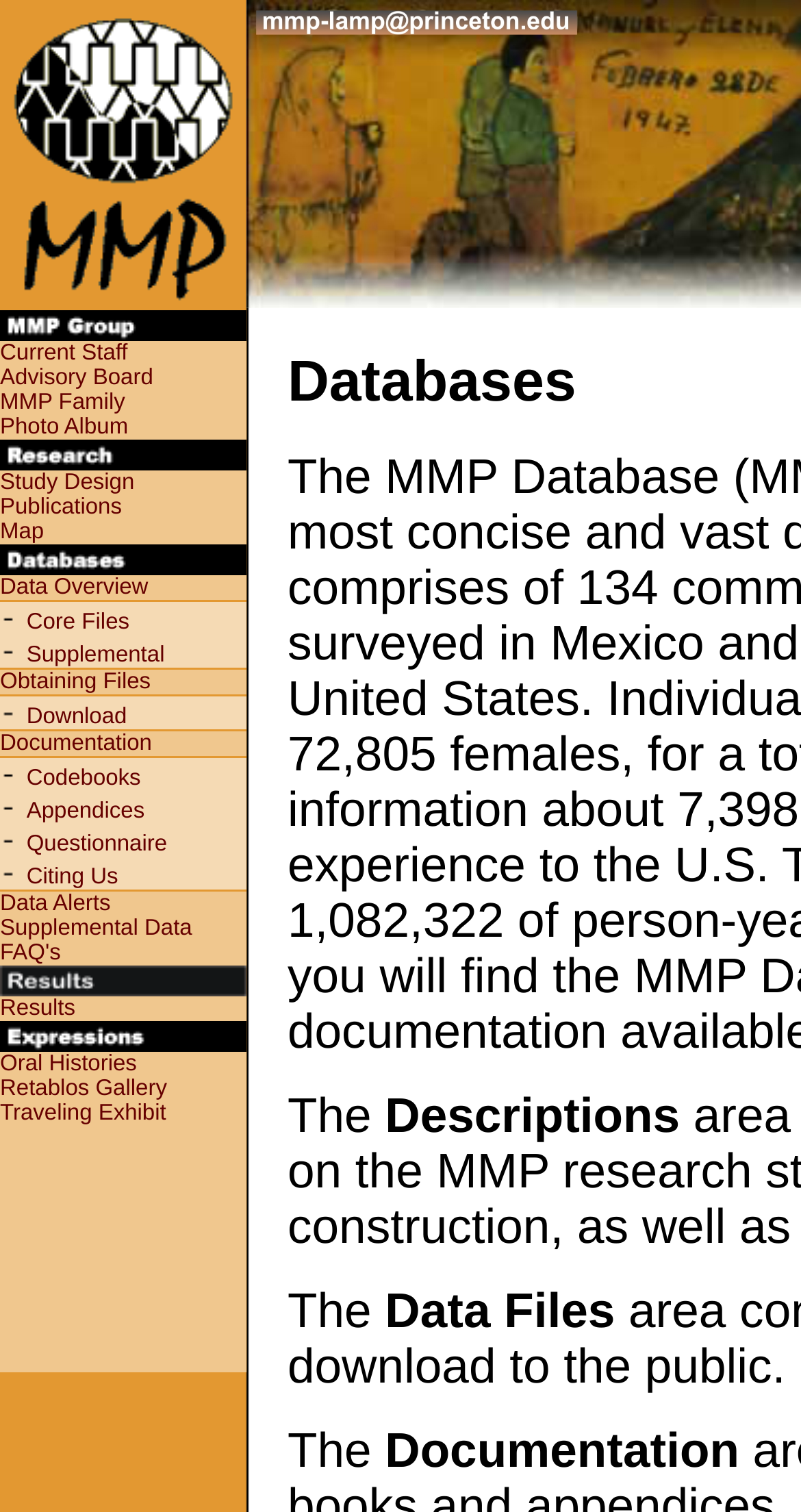Answer the question below in one word or phrase:
What type of information can be found in the 'Databases' section?

Migration data